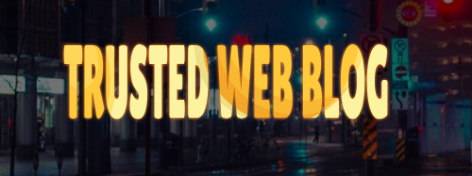Reply to the question with a brief word or phrase: What time of day is depicted in the background?

Nighttime